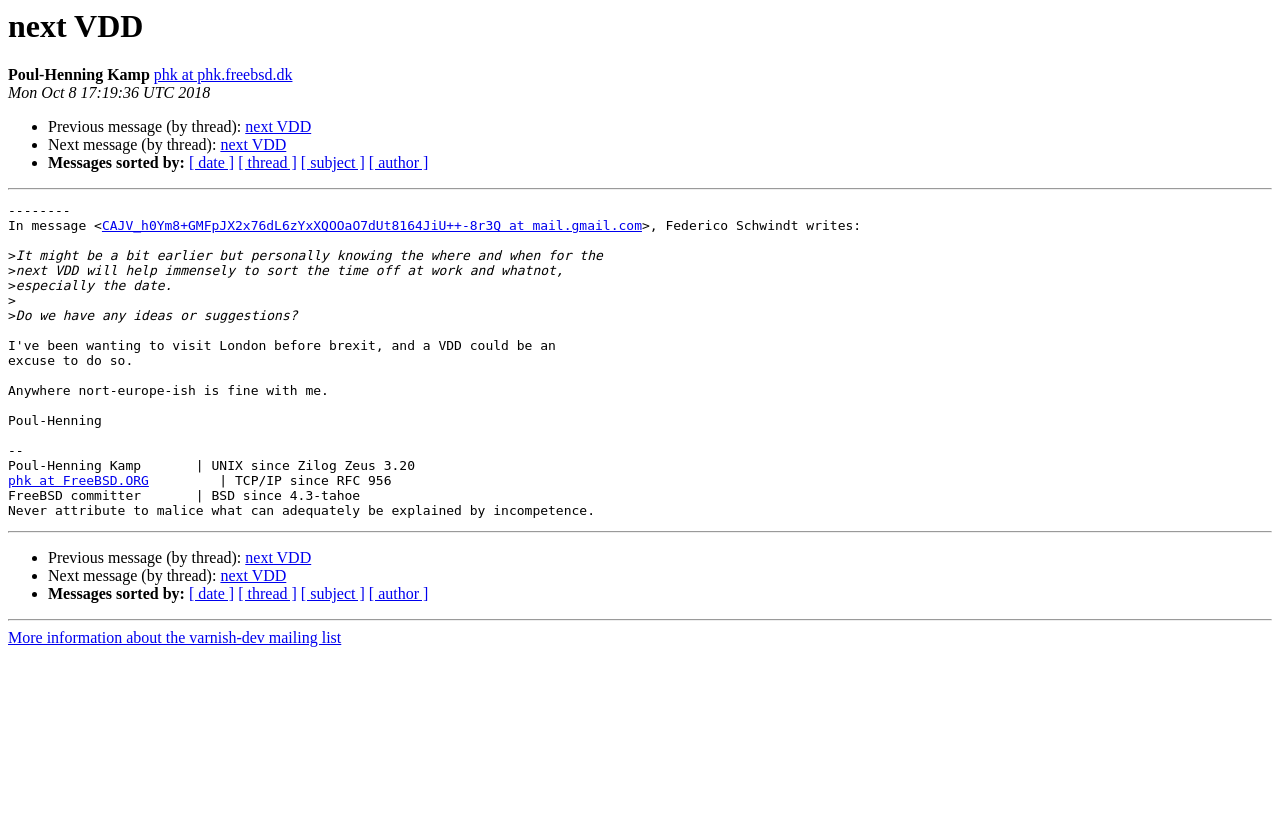Find the bounding box of the UI element described as follows: "next VDD".

[0.192, 0.675, 0.243, 0.696]